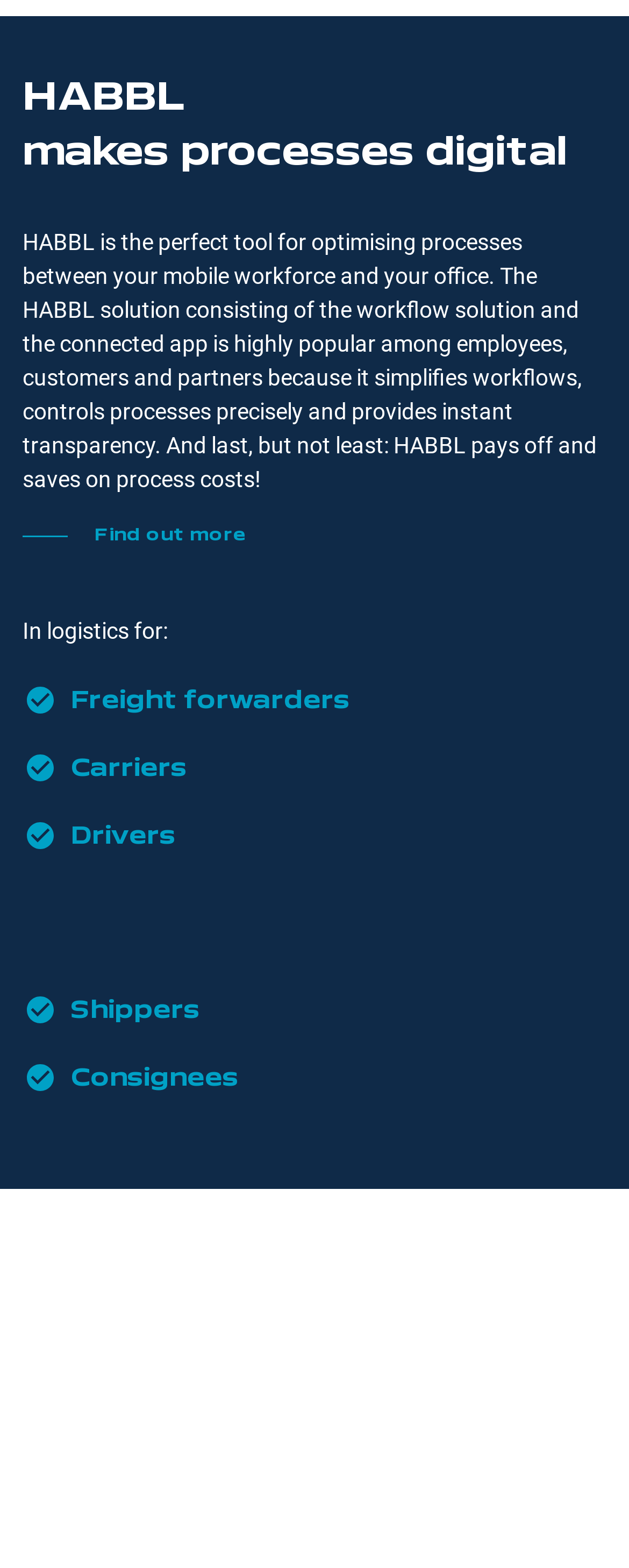What is the benefit of using HABBL?
Could you answer the question with a detailed and thorough explanation?

The static text 'And last, but not least: HABBL pays off and saves on process costs!' indicates that one of the benefits of using HABBL is that it saves process costs.